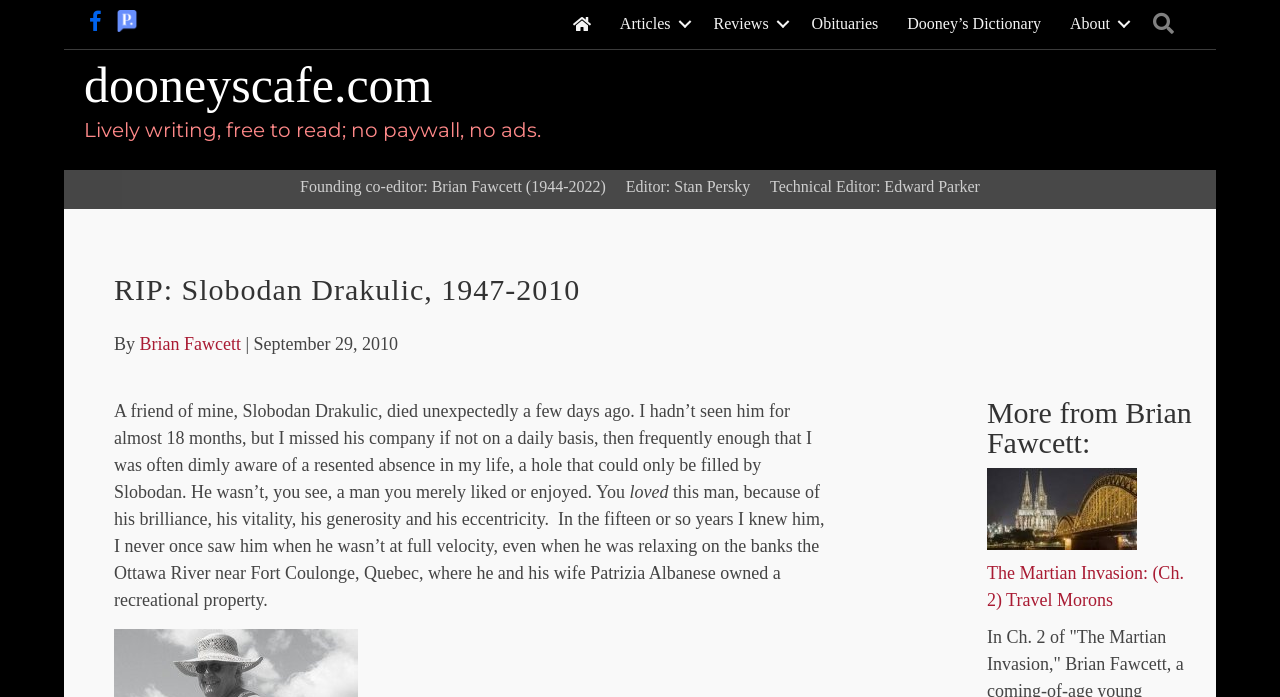Determine the bounding box coordinates of the clickable region to execute the instruction: "Read more from Brian Fawcett". The coordinates should be four float numbers between 0 and 1, denoted as [left, top, right, bottom].

[0.771, 0.713, 0.888, 0.742]